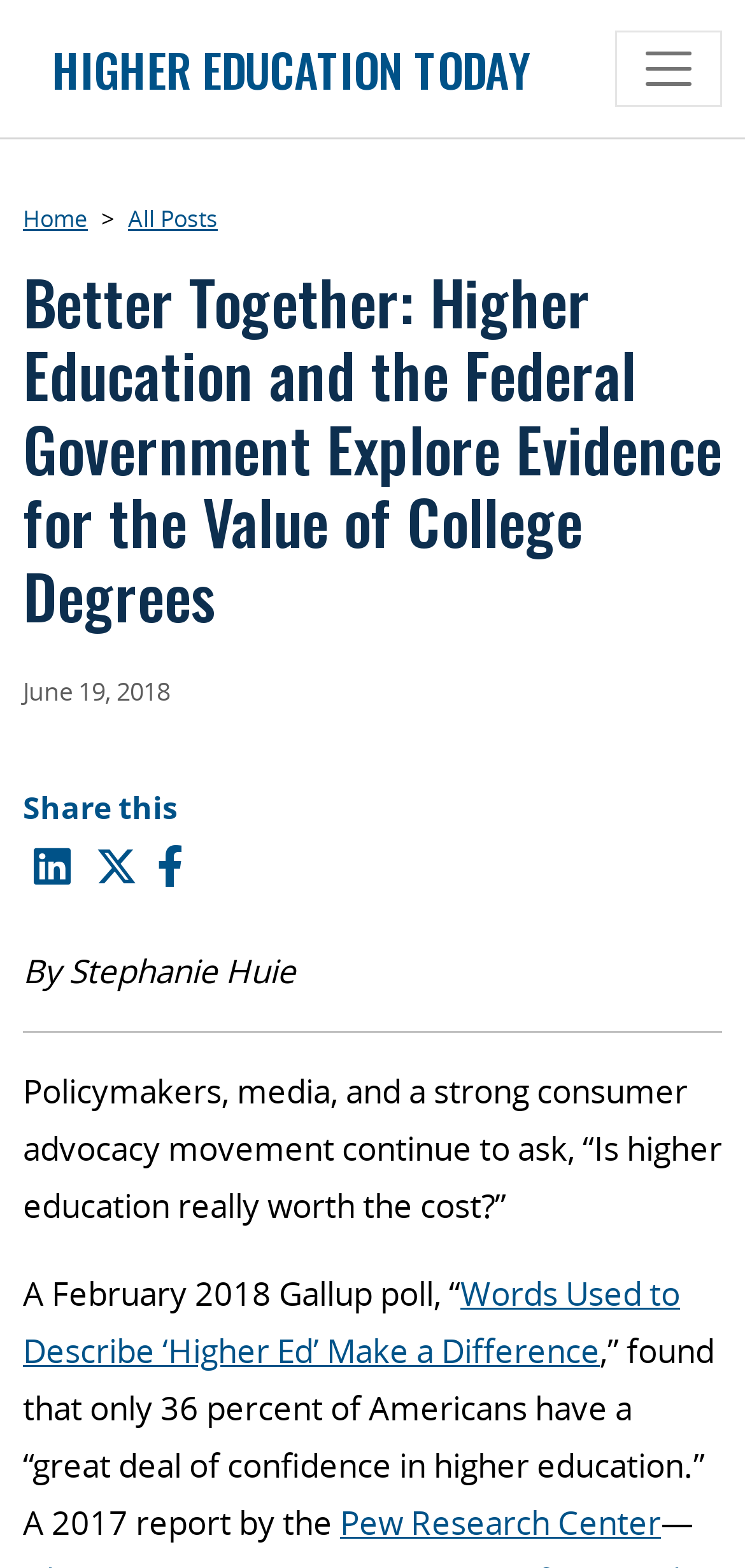Determine the bounding box coordinates for the UI element described. Format the coordinates as (top-left x, top-left y, bottom-right x, bottom-right y) and ensure all values are between 0 and 1. Element description: aria-label="Twitter" title="Twitter"

[0.128, 0.533, 0.185, 0.57]